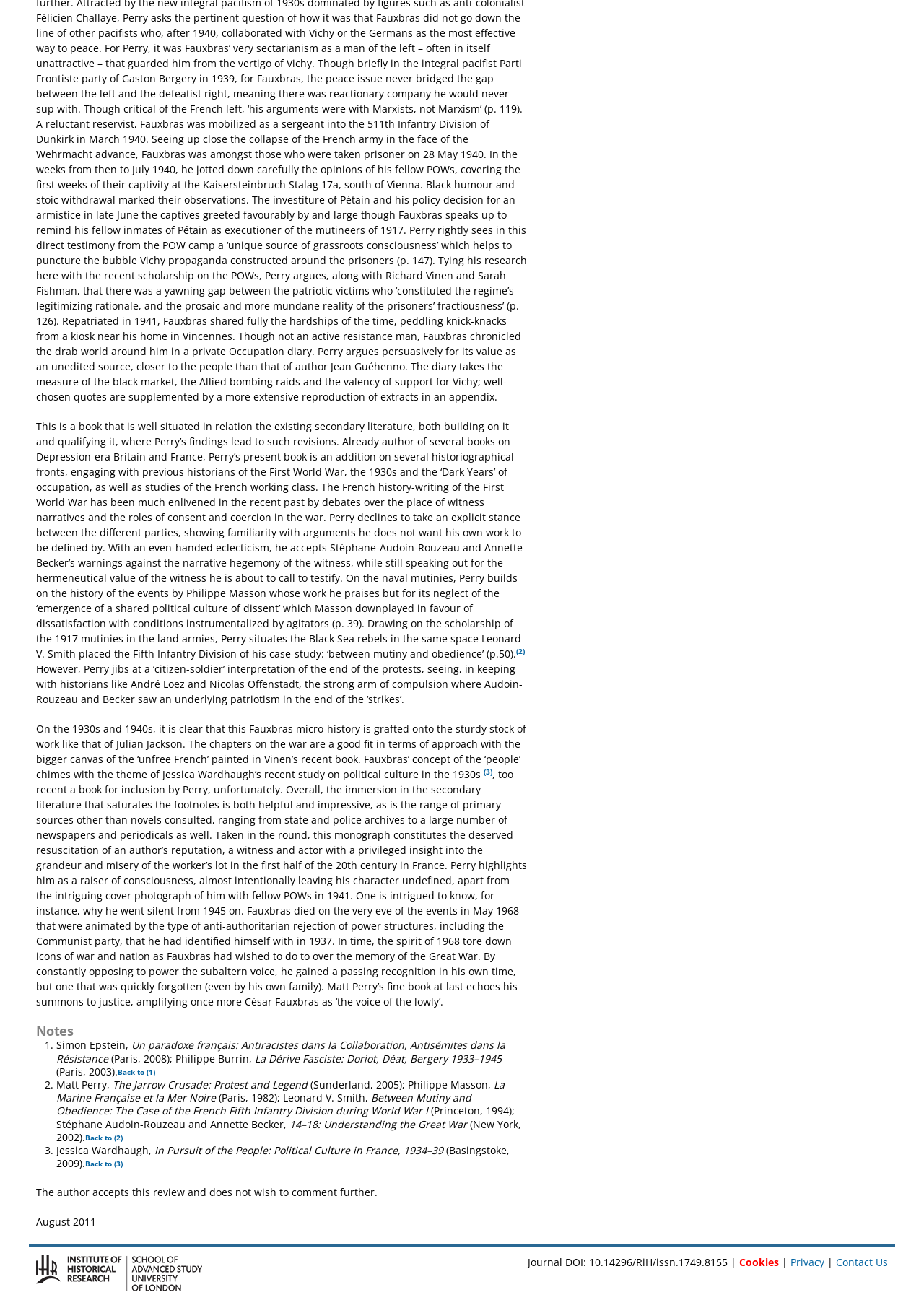How many paragraphs are there in the main text?
Using the image, respond with a single word or phrase.

5